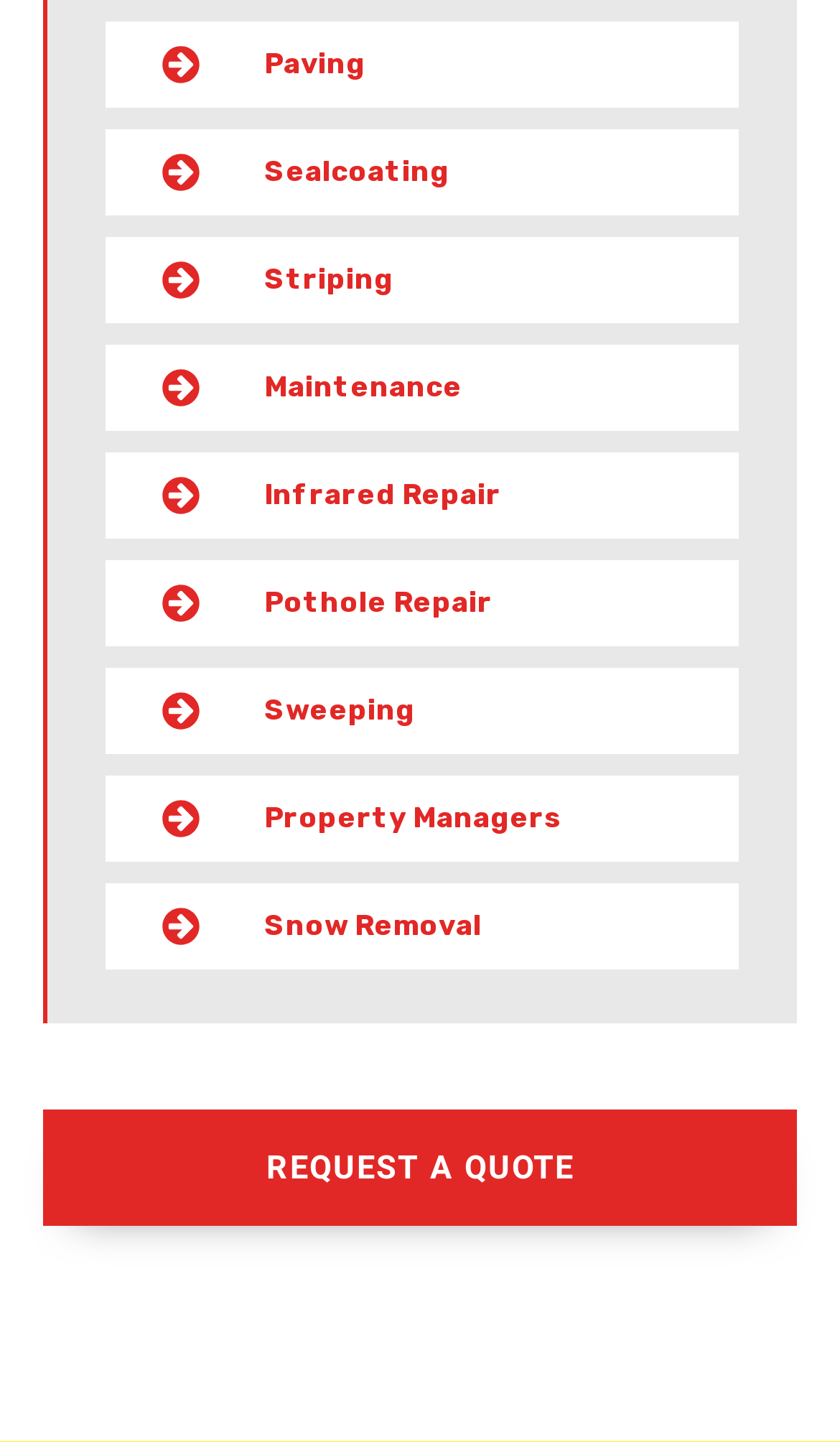Please mark the bounding box coordinates of the area that should be clicked to carry out the instruction: "Go to Snow Removal".

[0.101, 0.605, 0.904, 0.68]